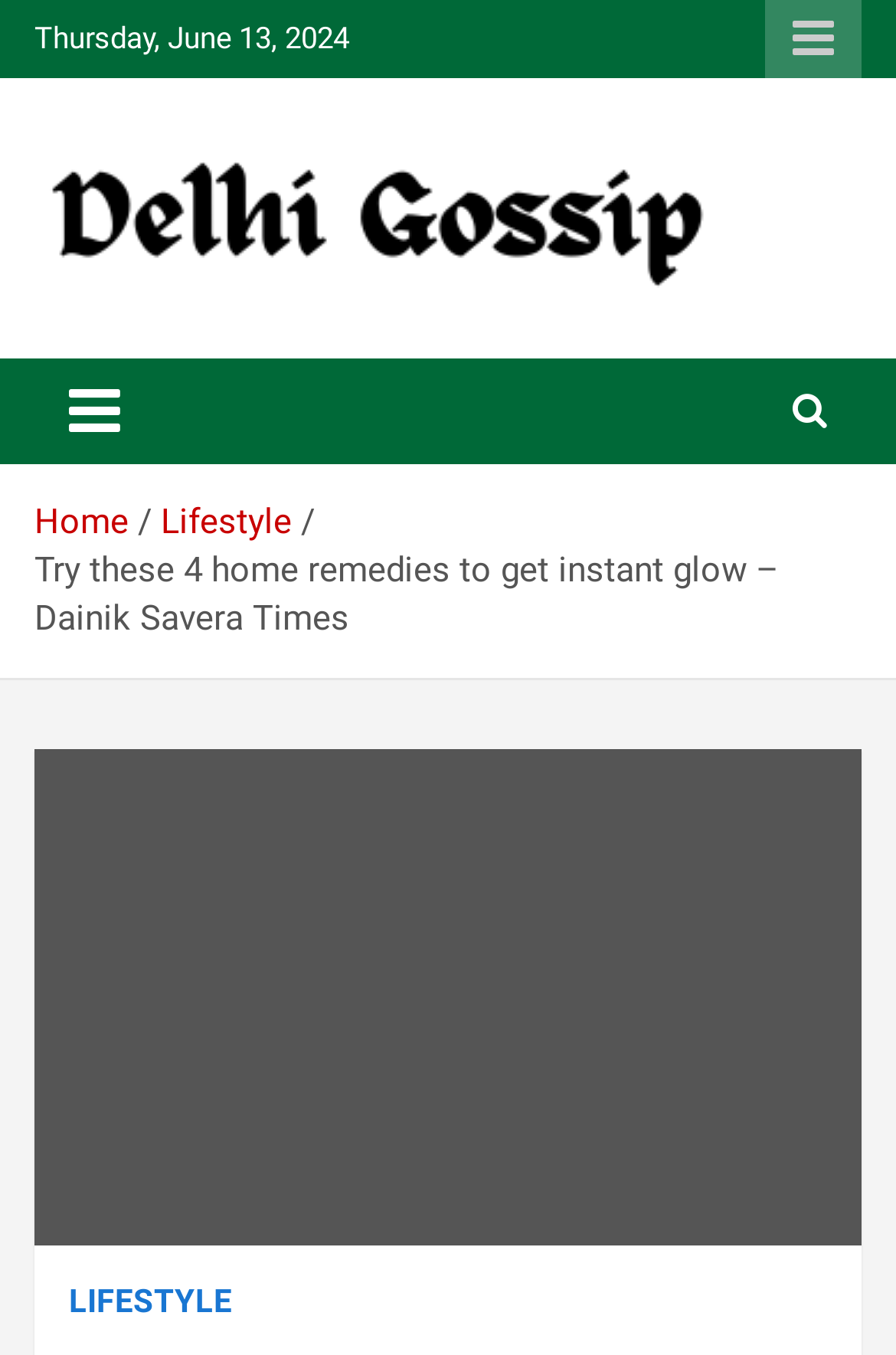Return the bounding box coordinates of the UI element that corresponds to this description: "Delhigossip". The coordinates must be given as four float numbers in the range of 0 and 1, [left, top, right, bottom].

[0.038, 0.243, 0.474, 0.299]